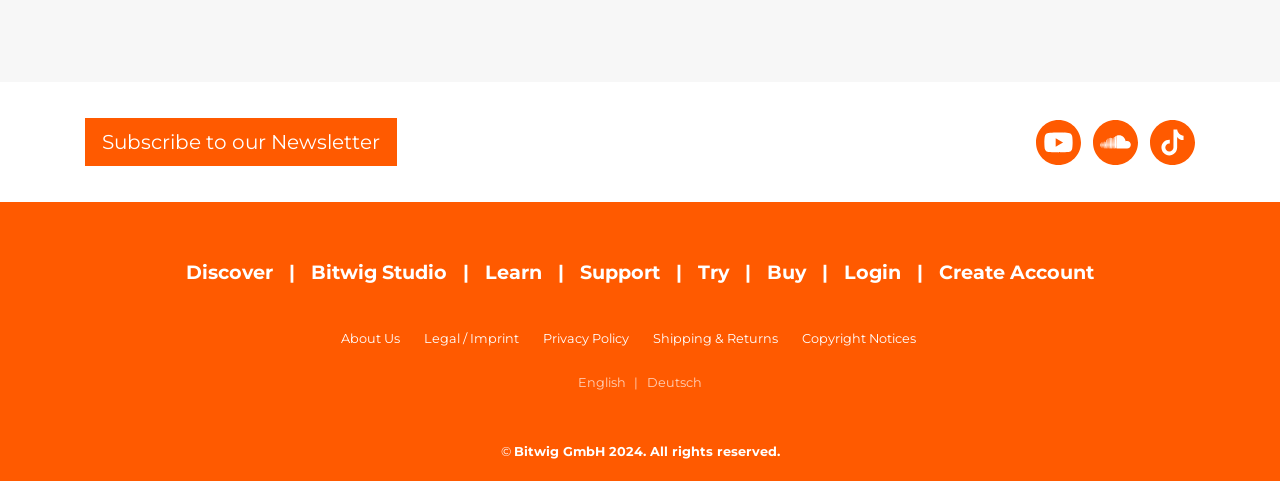Bounding box coordinates are specified in the format (top-left x, top-left y, bottom-right x, bottom-right y). All values are floating point numbers bounded between 0 and 1. Please provide the bounding box coordinate of the region this sentence describes: Legal / Imprint

[0.331, 0.668, 0.424, 0.741]